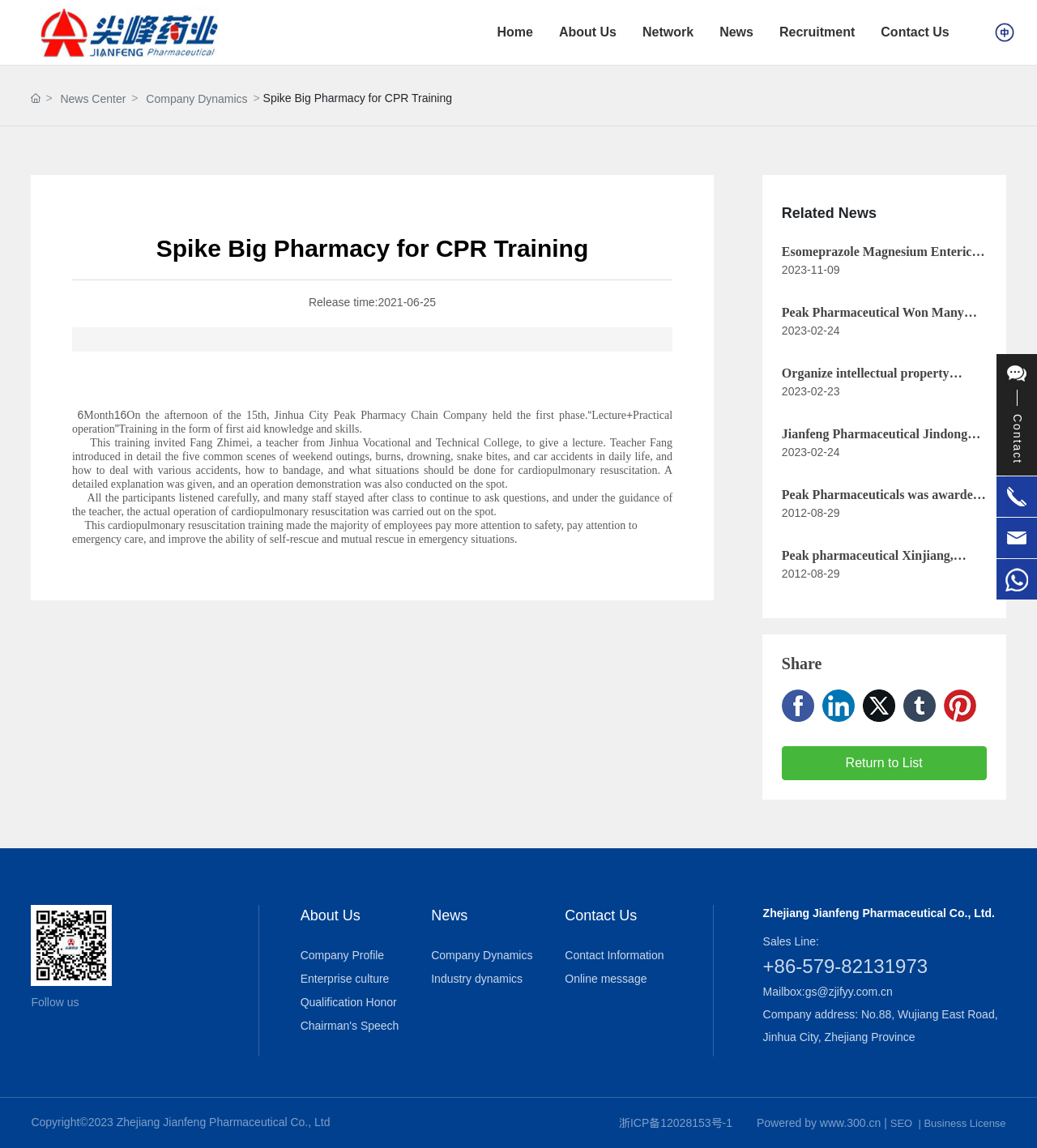Using the information in the image, give a detailed answer to the following question: What is the topic of the news?

I found the topic of the news by reading the text 'On the afternoon of the 15th, Jinhua City Peak Pharmacy Chain Company held the first phase...' which mentions CPR training.